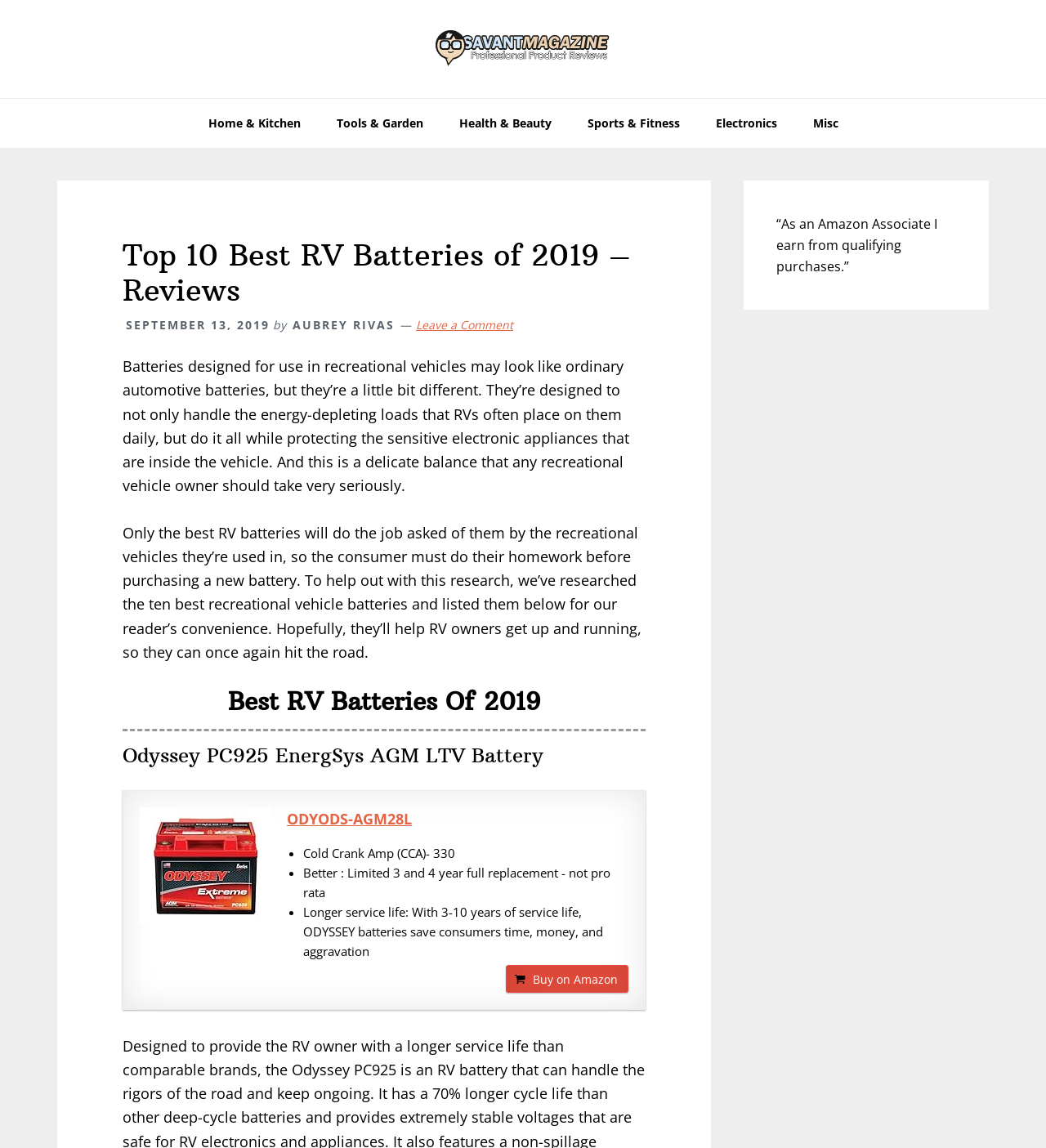What is the purpose of RV batteries?
Please provide a single word or phrase as the answer based on the screenshot.

To handle energy-depleting loads and protect electronic appliances